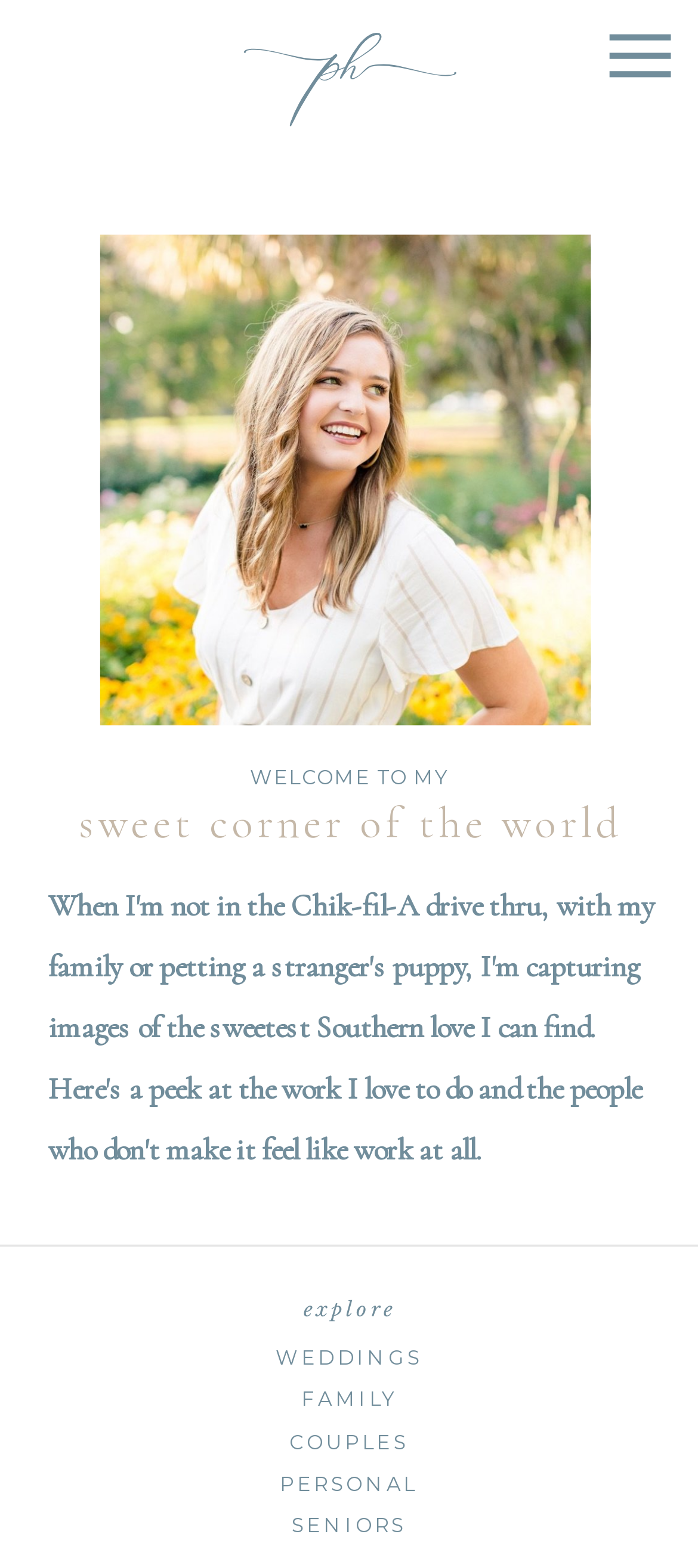What is the category below 'WEDDINGS'?
Provide a one-word or short-phrase answer based on the image.

FAMILY